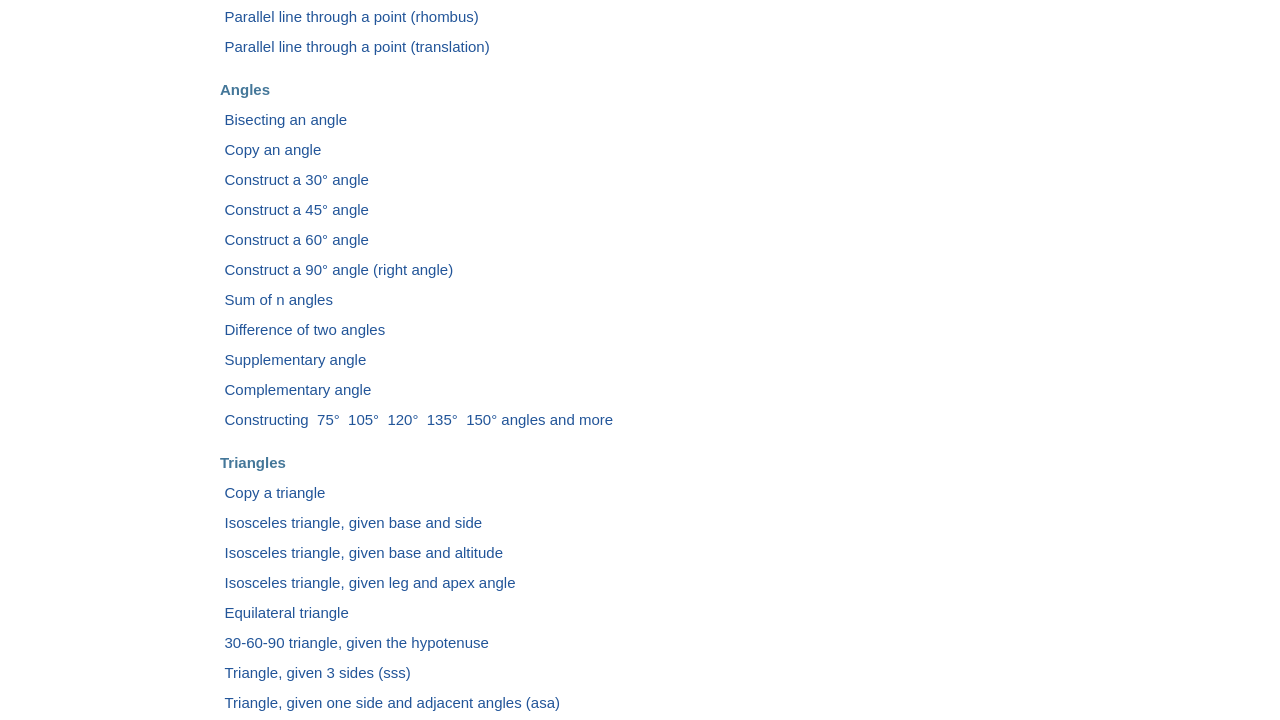Find the bounding box coordinates of the element to click in order to complete the given instruction: "Bisecting an angle."

[0.175, 0.154, 0.279, 0.177]